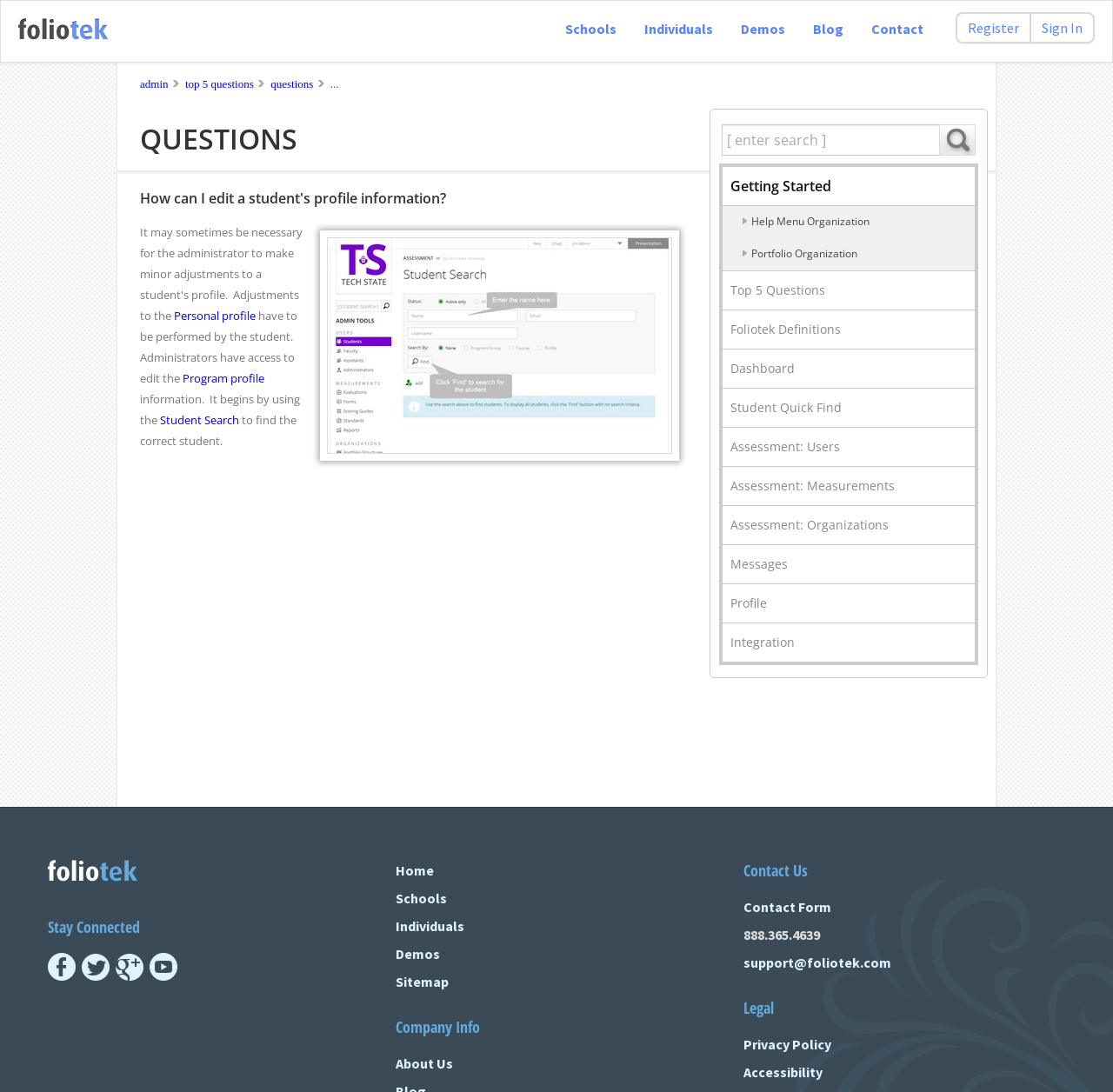Locate the bounding box coordinates of the UI element described by: "aria-label="Open search"". Provide the coordinates as four float numbers between 0 and 1, formatted as [left, top, right, bottom].

None